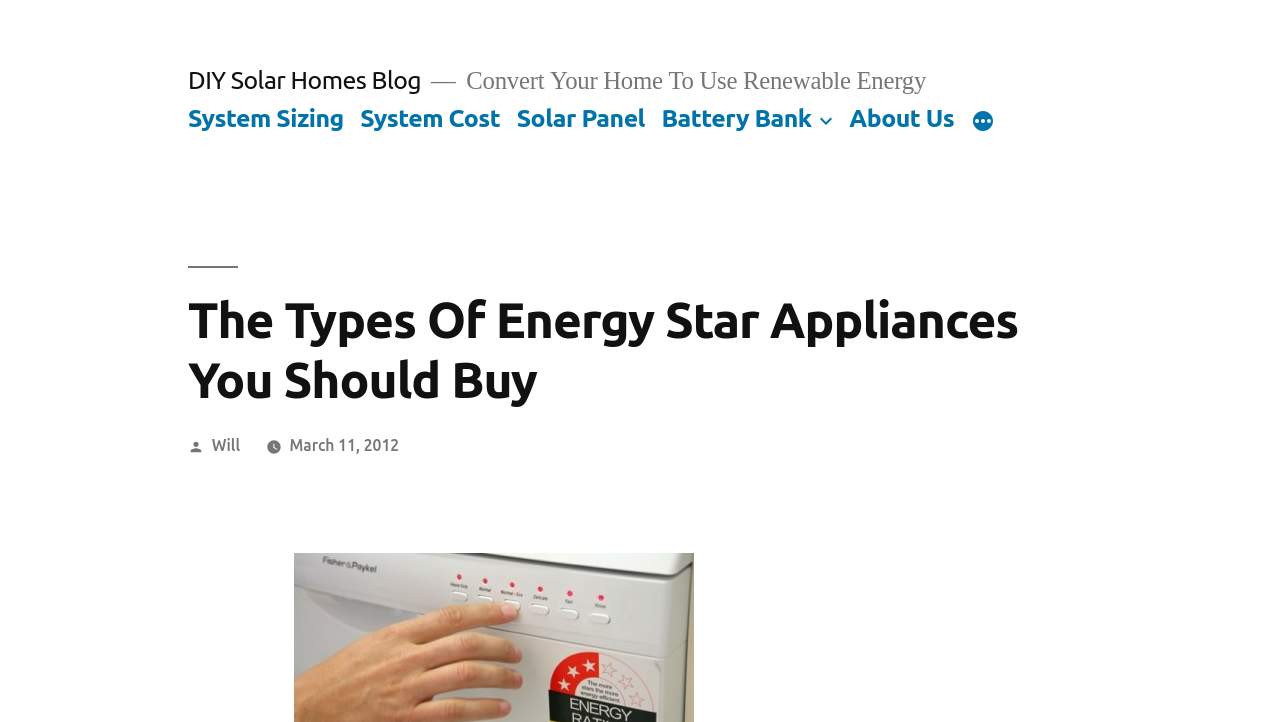Create a detailed summary of all the visual and textual information on the webpage.

The webpage appears to be a blog post about energy-efficient appliances, specifically discussing the types of Energy Star appliances that one should buy. At the top-left corner, there is a link to a "DIY Solar Homes Blog". Next to it, there is a static text that reads "Convert Your Home To Use Renewable Energy". 

Below these elements, there is a top menu navigation bar that spans across the page, containing several links, including "System Sizing", "System Cost", "Solar Panel", "Battery Bank", and "About Us". The "Battery Bank" link has a popup menu, and there is a button next to it. 

On the right side of the top menu, there is another button labeled "More" that also has a popup menu. Below the top menu, there is a header section that takes up most of the page's width. It contains a heading that matches the title of the webpage, "The Types Of Energy Star Appliances You Should Buy". 

Under the heading, there is a static text that reads "Posted by", followed by a link to the author's name, "Will", and a link to the date of the post, "March 11, 2012", which also contains a time element.